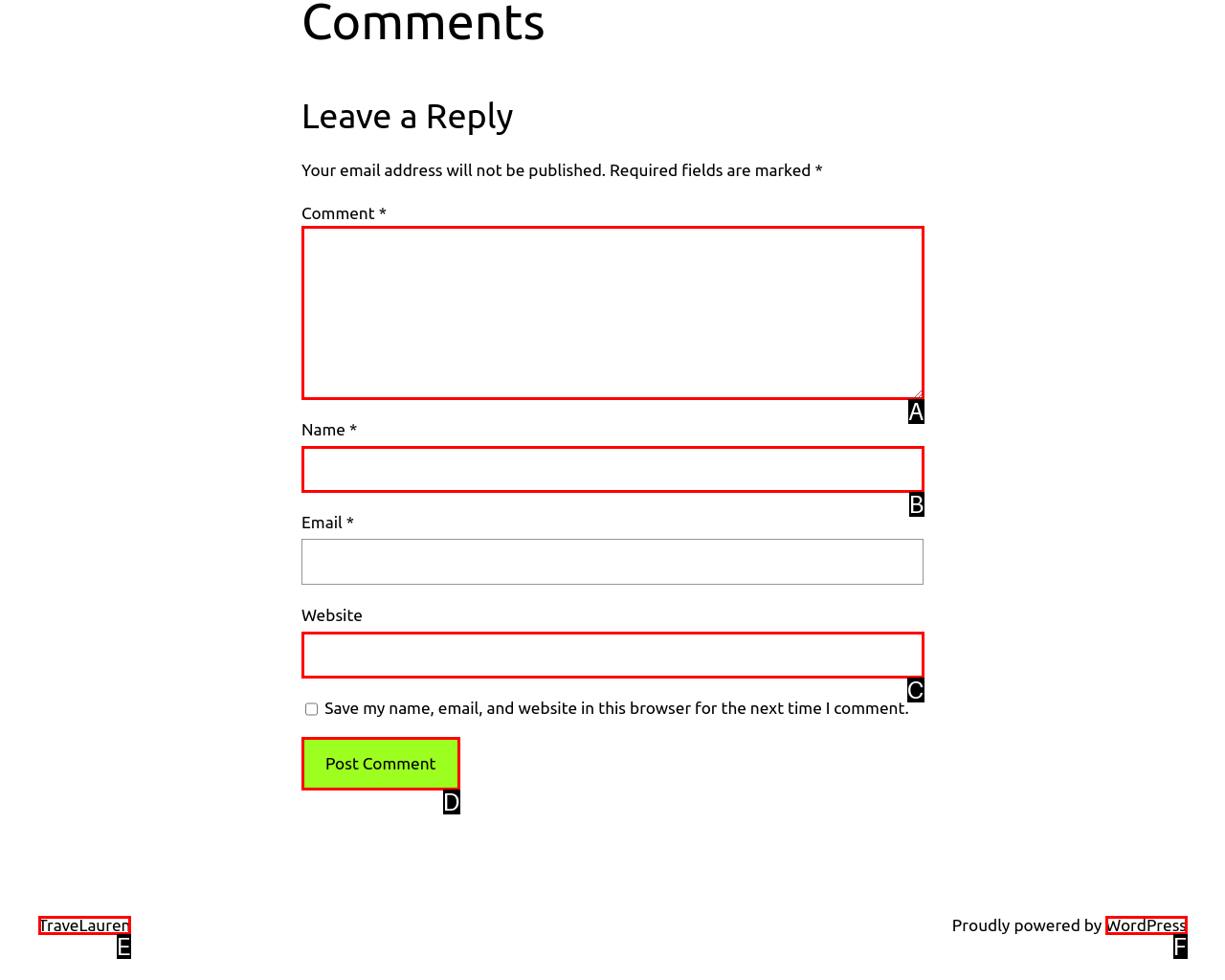Match the following description to the correct HTML element: WordPress Indicate your choice by providing the letter.

F